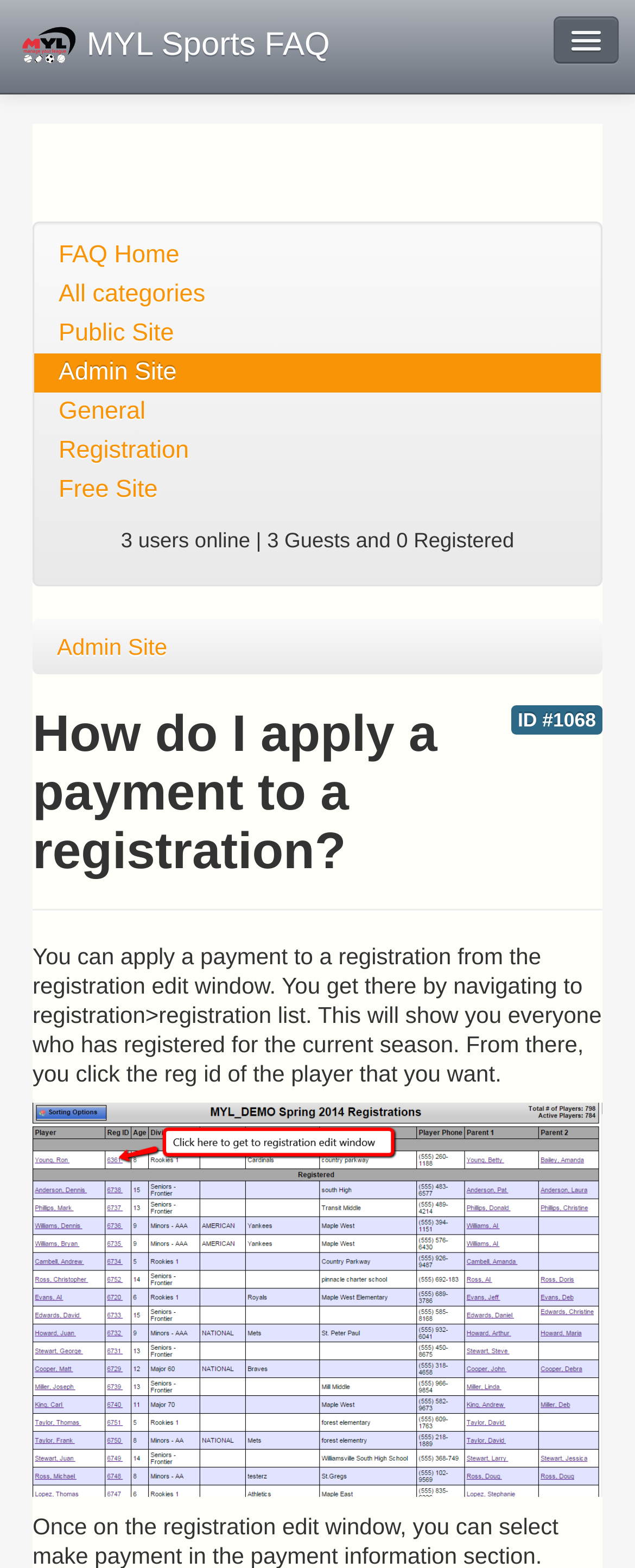Give a one-word or one-phrase response to the question:
How many users are online?

3